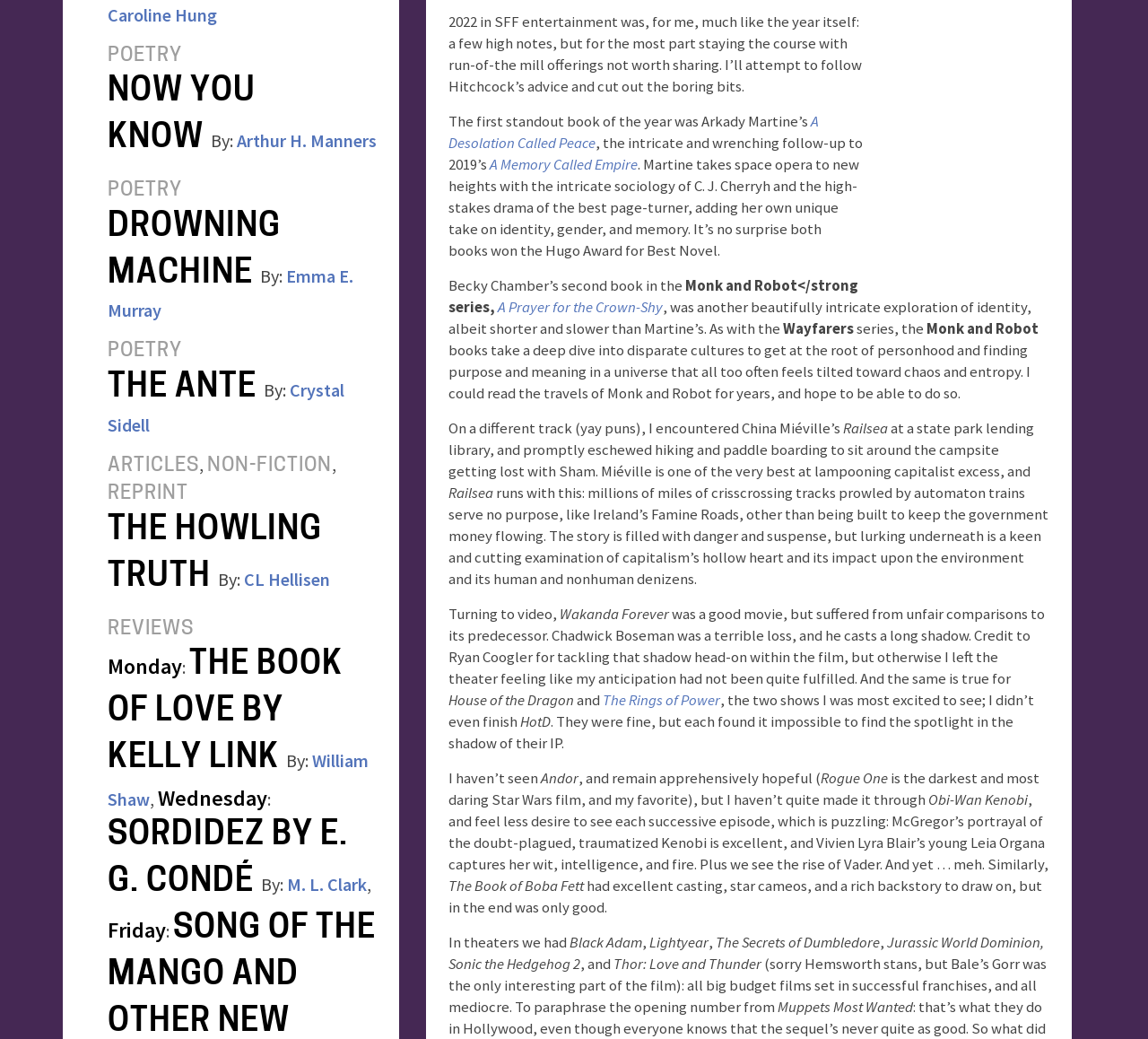What is the title of the book reviewed in the first paragraph?
Identify the answer in the screenshot and reply with a single word or phrase.

A Desolation Called Peace